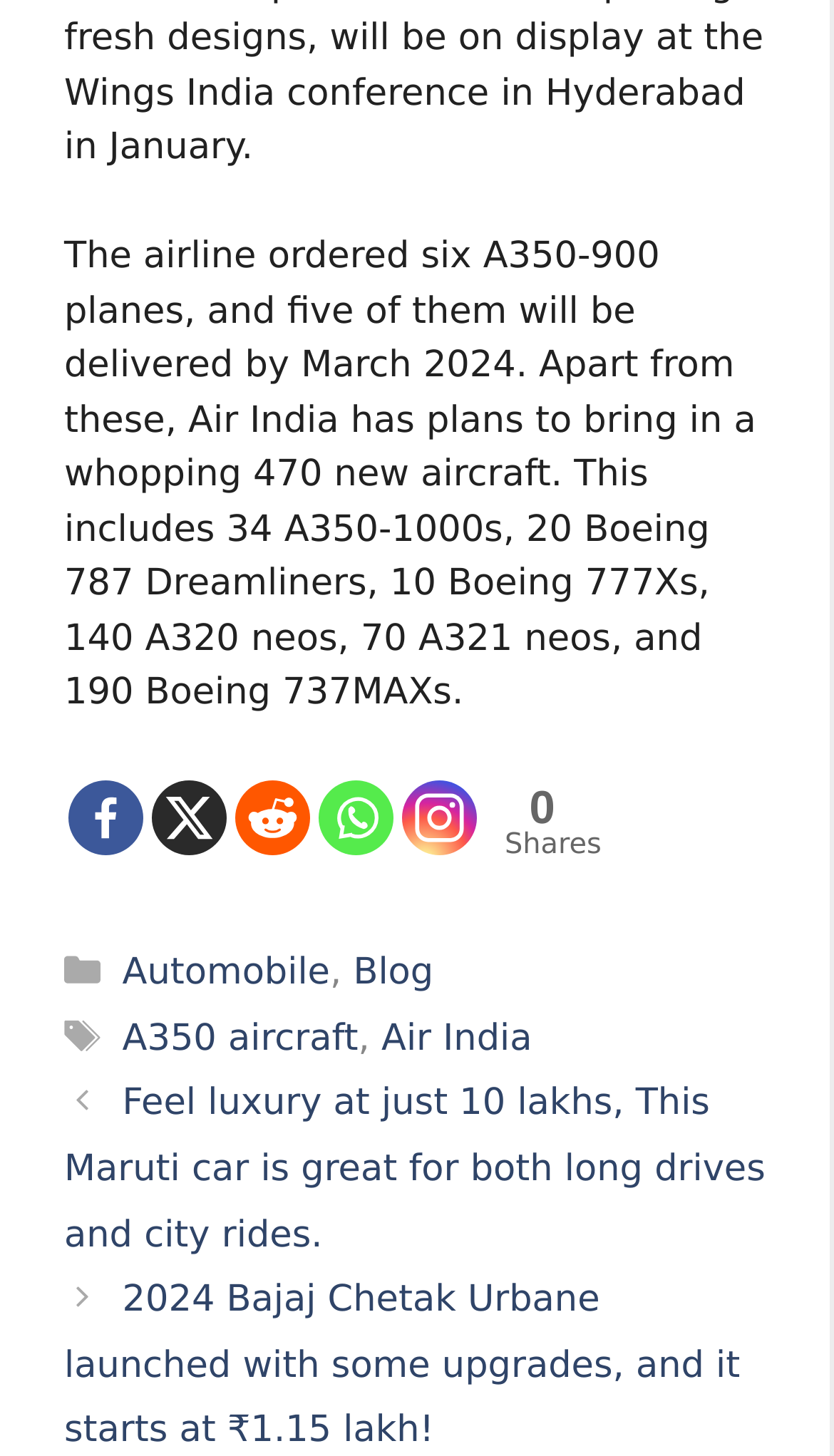Pinpoint the bounding box coordinates of the area that should be clicked to complete the following instruction: "Select 1". The coordinates must be given as four float numbers between 0 and 1, i.e., [left, top, right, bottom].

None